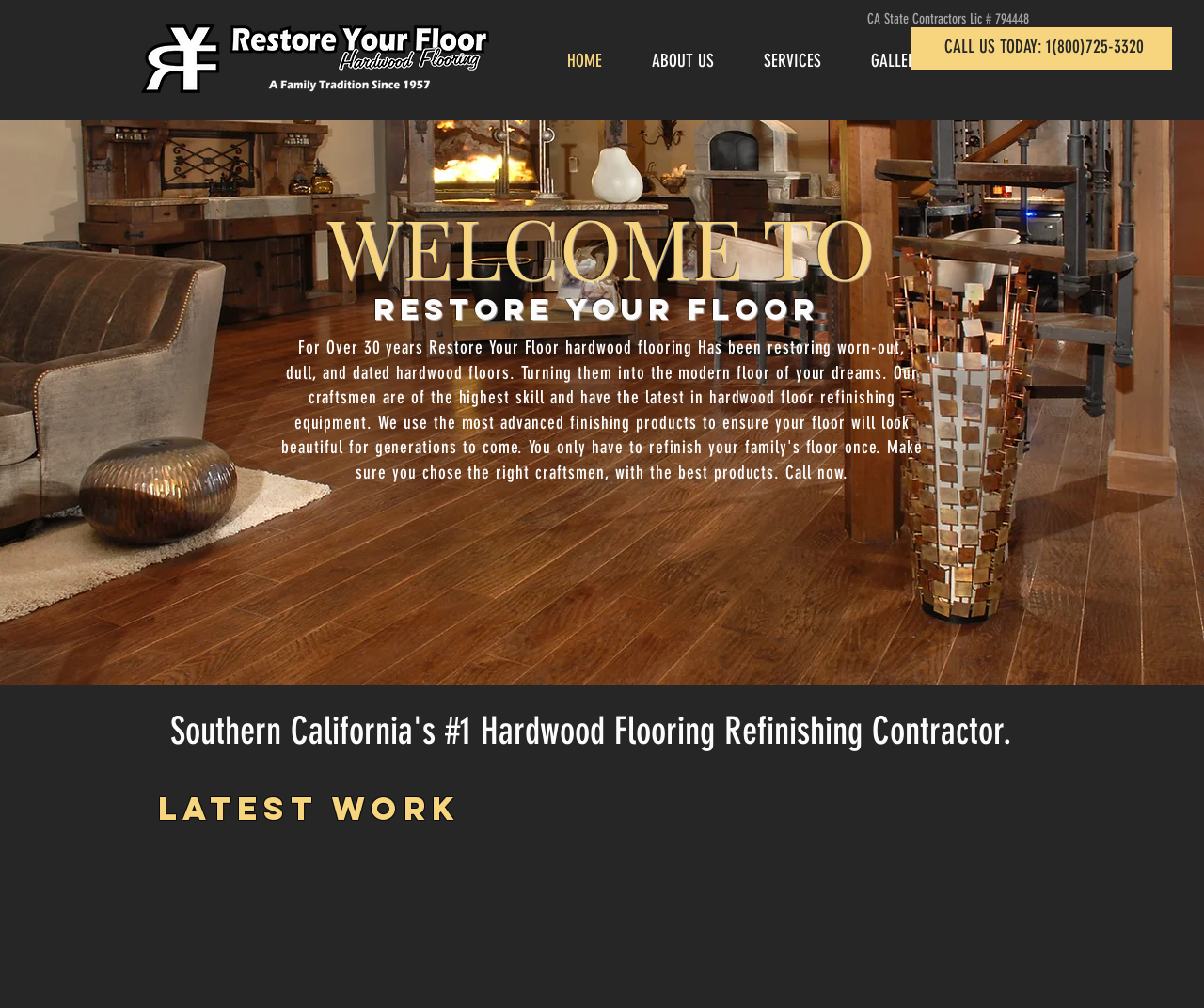Answer succinctly with a single word or phrase:
What is the company's specialty?

Hardwood Flooring Refinishing